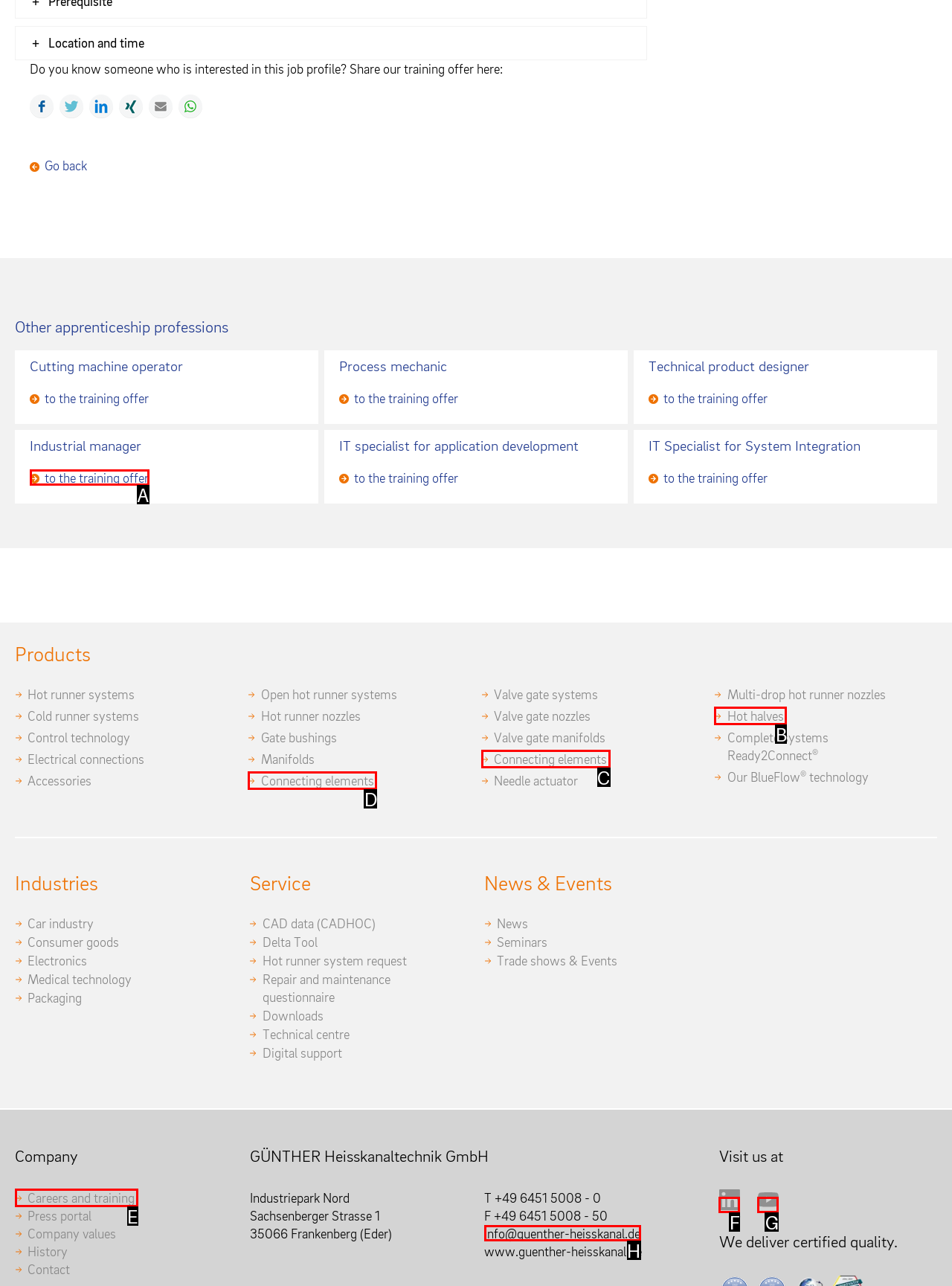Match the HTML element to the description: title="Youtube". Answer with the letter of the correct option from the provided choices.

G